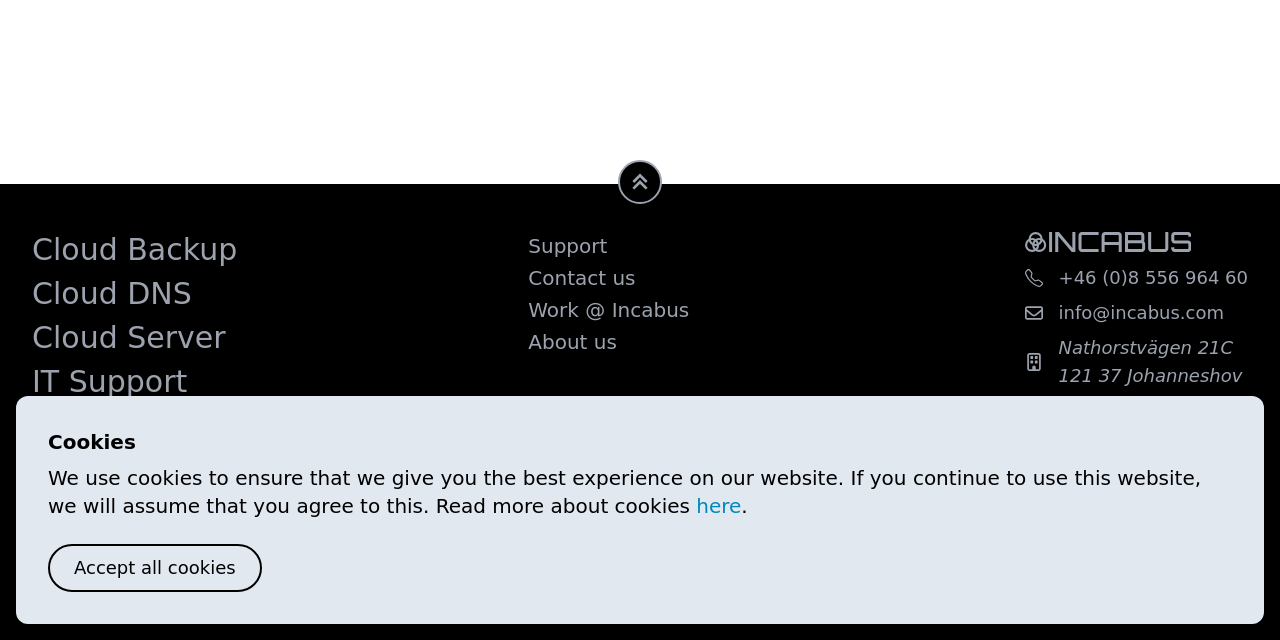Provide the bounding box coordinates for the UI element that is described as: "title="LinkedIn"".

[0.8, 0.719, 0.822, 0.762]